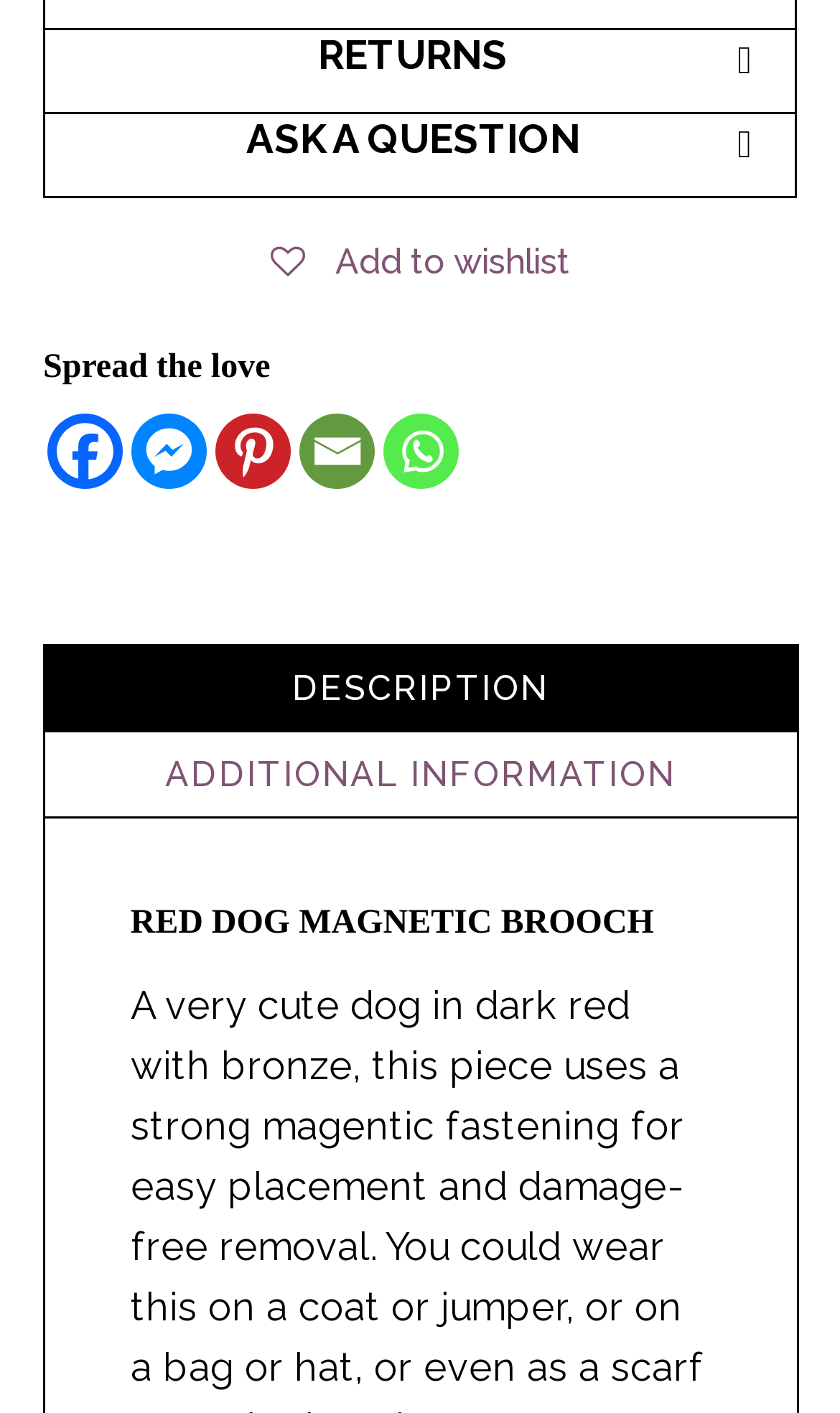How many tabs are there?
Based on the screenshot, answer the question with a single word or phrase.

2